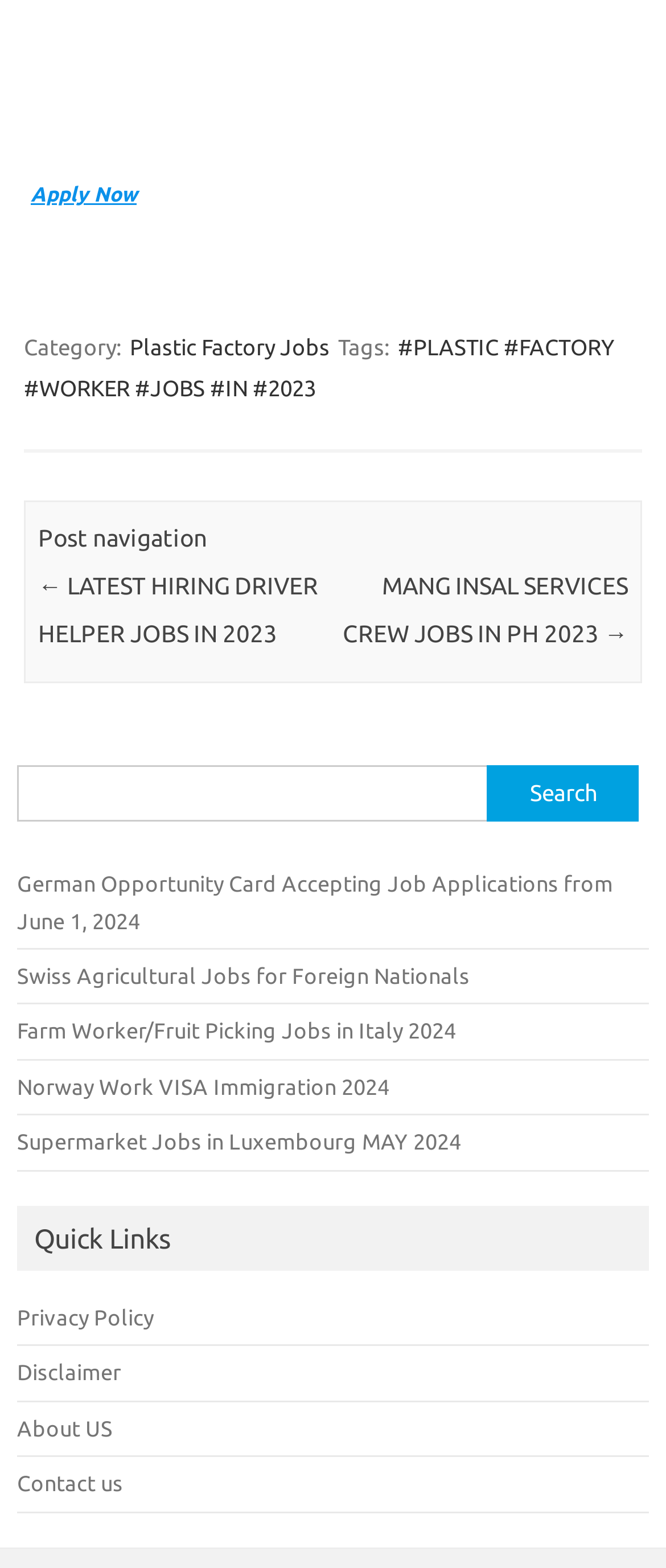Find the bounding box coordinates of the clickable area that will achieve the following instruction: "Read the privacy policy".

[0.026, 0.832, 0.231, 0.848]